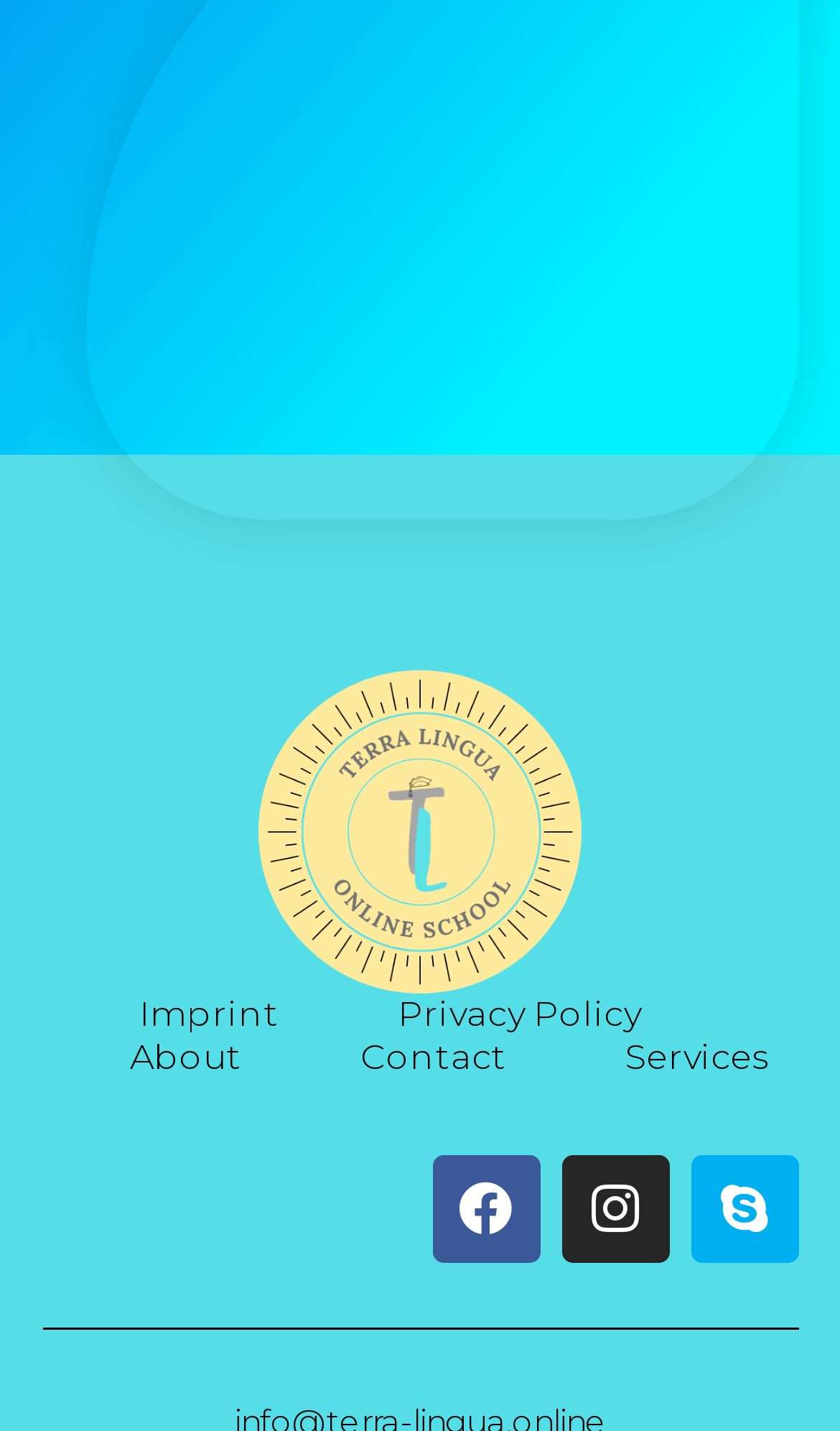Please indicate the bounding box coordinates for the clickable area to complete the following task: "visit facebook page". The coordinates should be specified as four float numbers between 0 and 1, i.e., [left, top, right, bottom].

[0.514, 0.806, 0.642, 0.882]